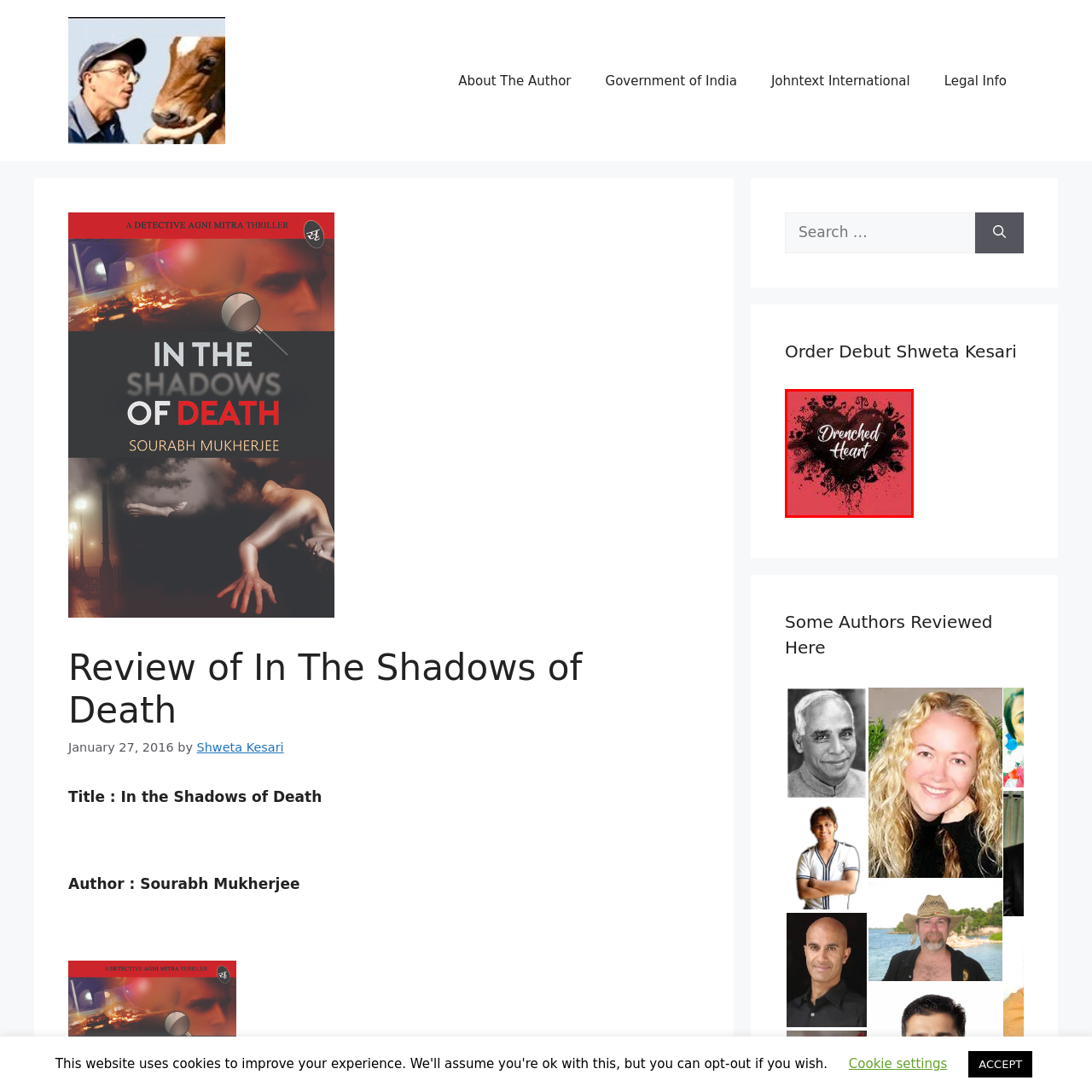What theme is evoked by the symbols and motifs?
Analyze the image inside the red bounding box and provide a one-word or short-phrase answer to the question.

Emotion and connection